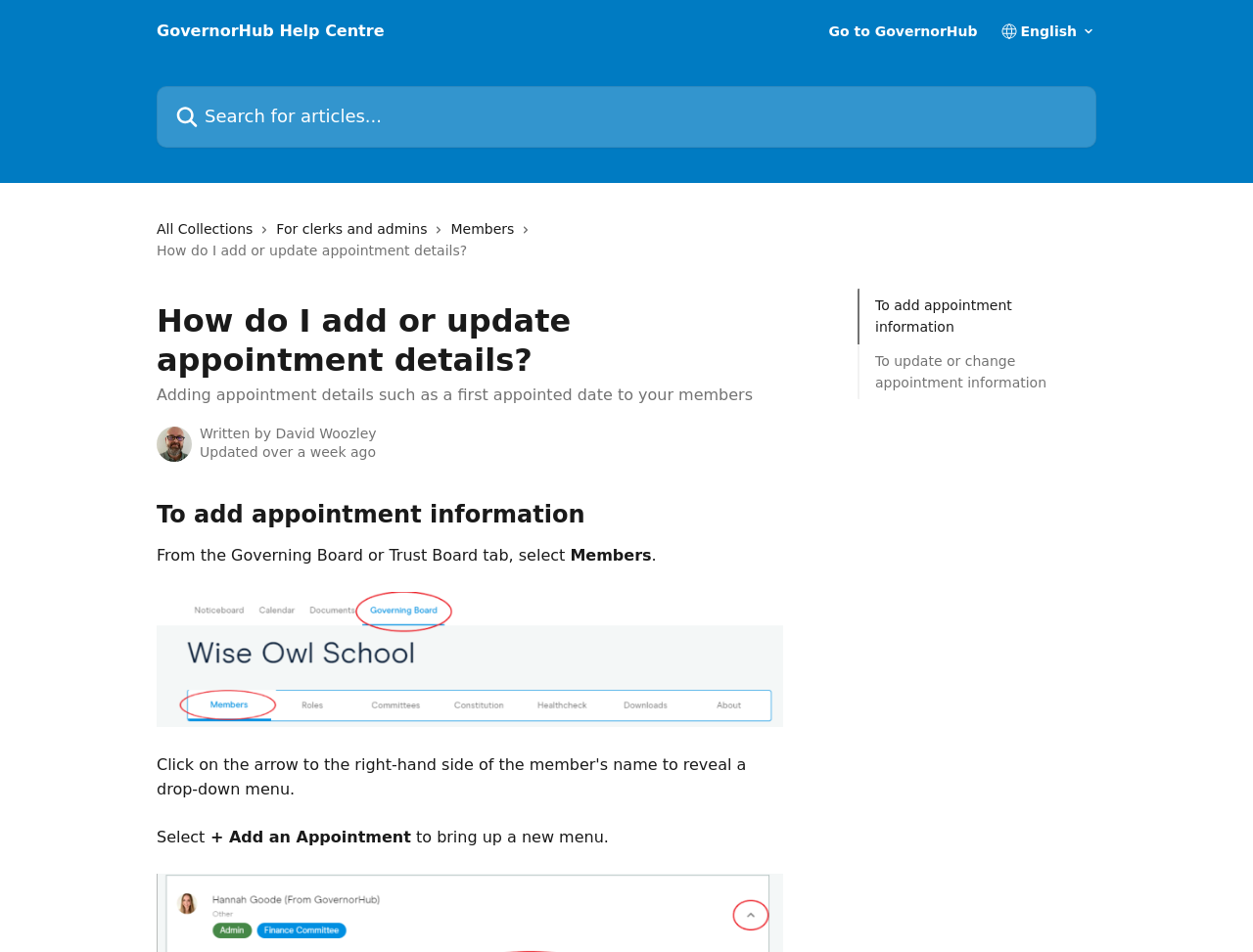Please find and give the text of the main heading on the webpage.

To add appointment information